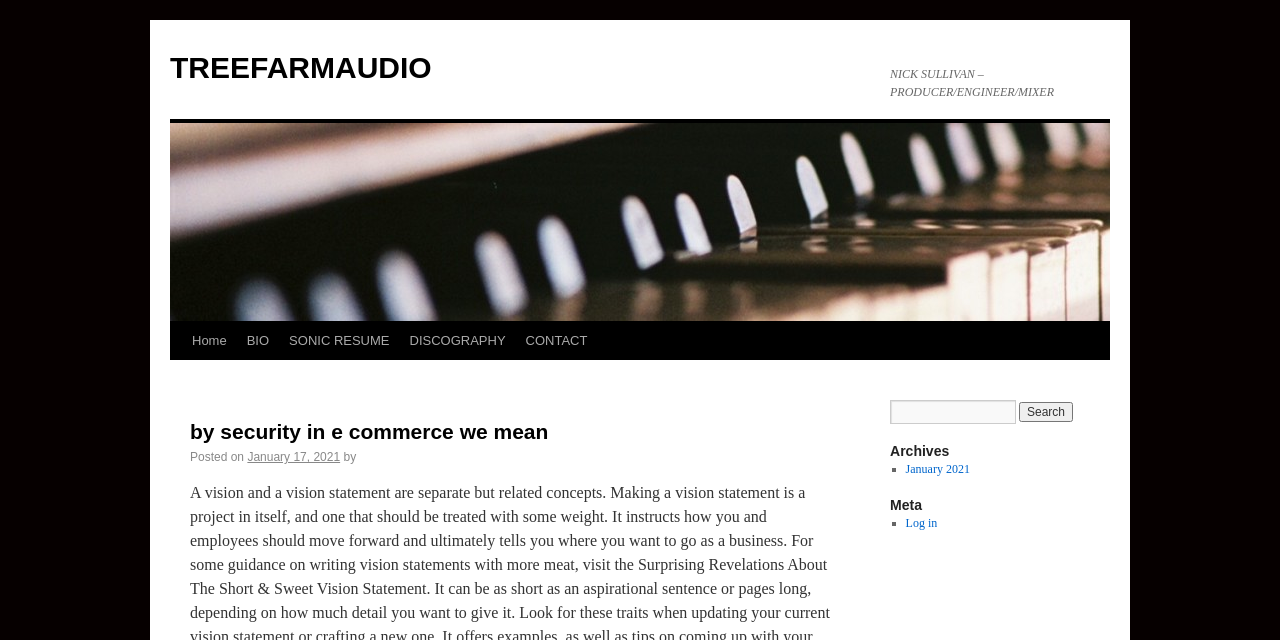Pinpoint the bounding box coordinates of the clickable element to carry out the following instruction: "click on TREEFARMAUDIO link."

[0.133, 0.08, 0.337, 0.131]